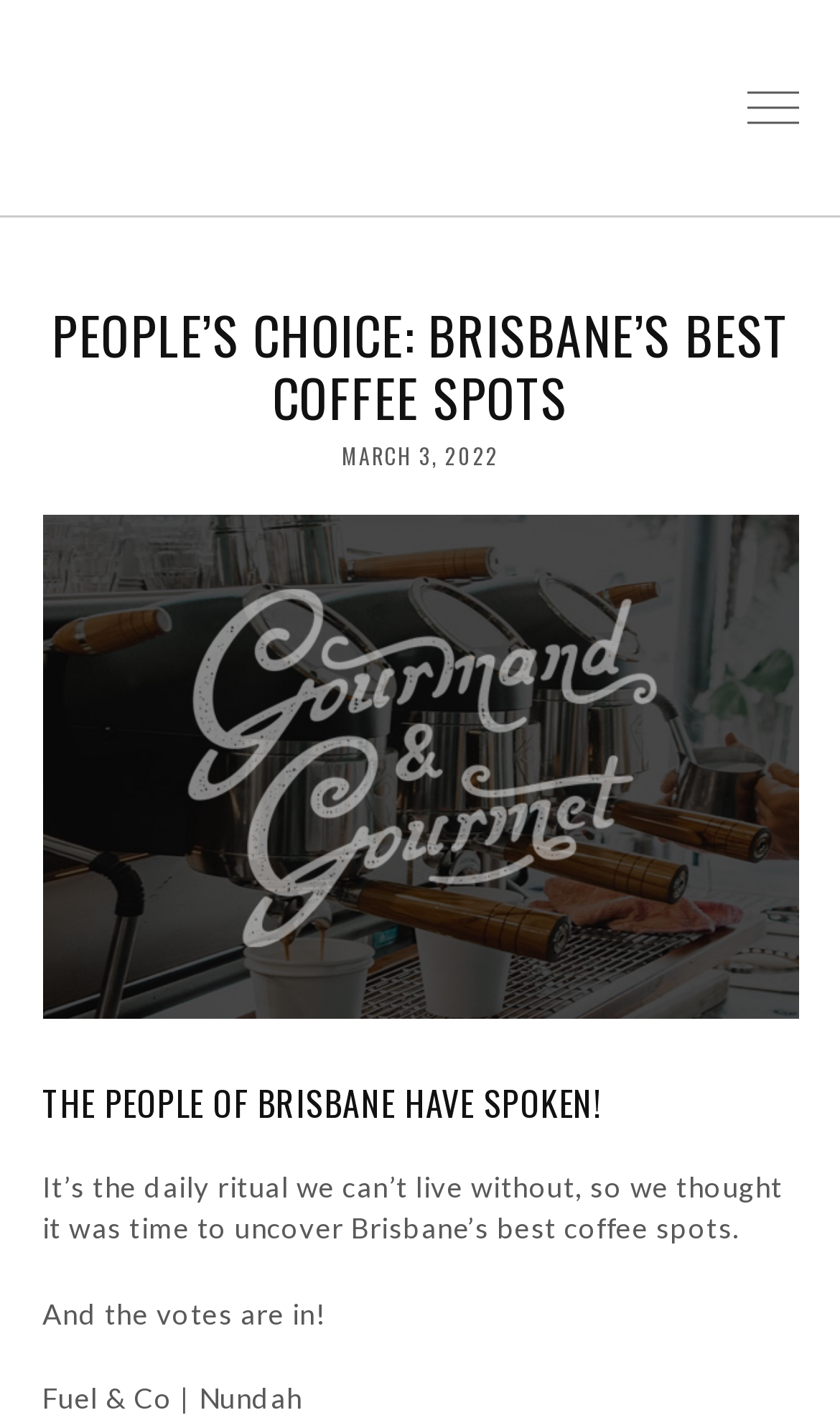Based on the image, provide a detailed response to the question:
How many coffee spots are mentioned?

The article mentions 'Fuel & Co | Nundah' as one of the coffee spots, and it is likely that there are more mentioned in the article, but at least one is confirmed.